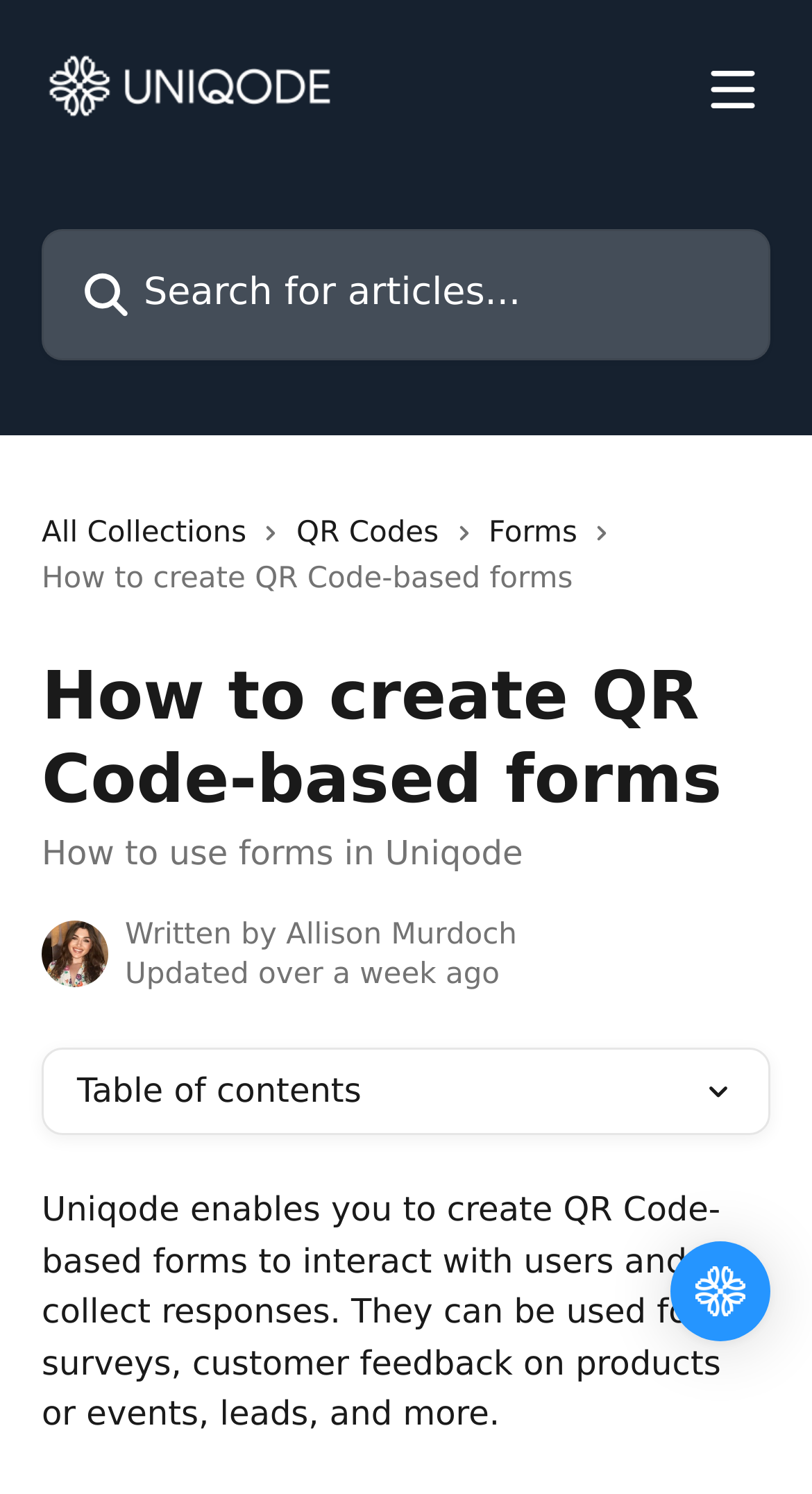Identify the text that serves as the heading for the webpage and generate it.

Creating a QR Code-based form on Uniqode